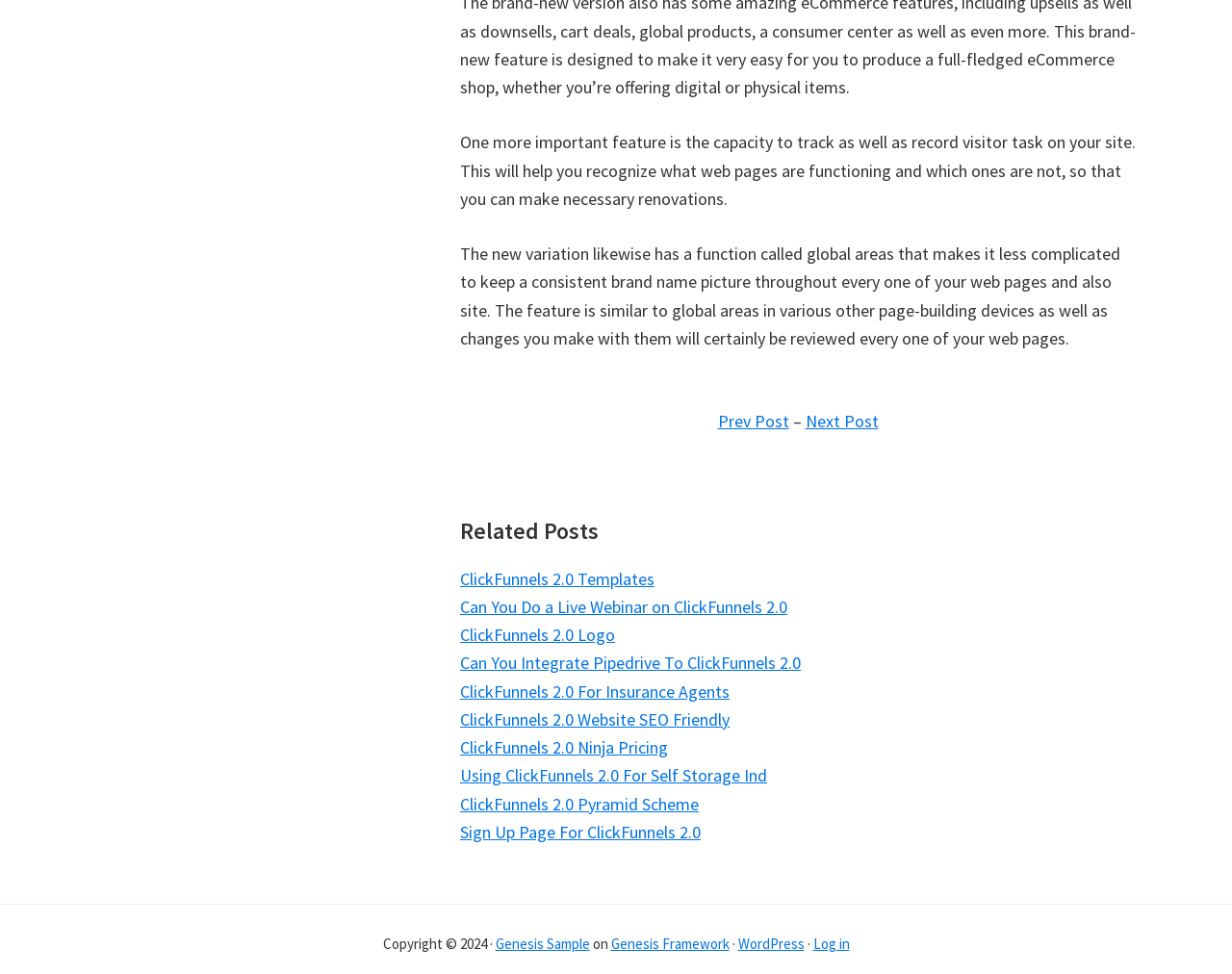Using the given element description, provide the bounding box coordinates (top-left x, top-left y, bottom-right x, bottom-right y) for the corresponding UI element in the screenshot: ClickFunnels 2.0 For Insurance Agents

[0.373, 0.698, 0.592, 0.721]